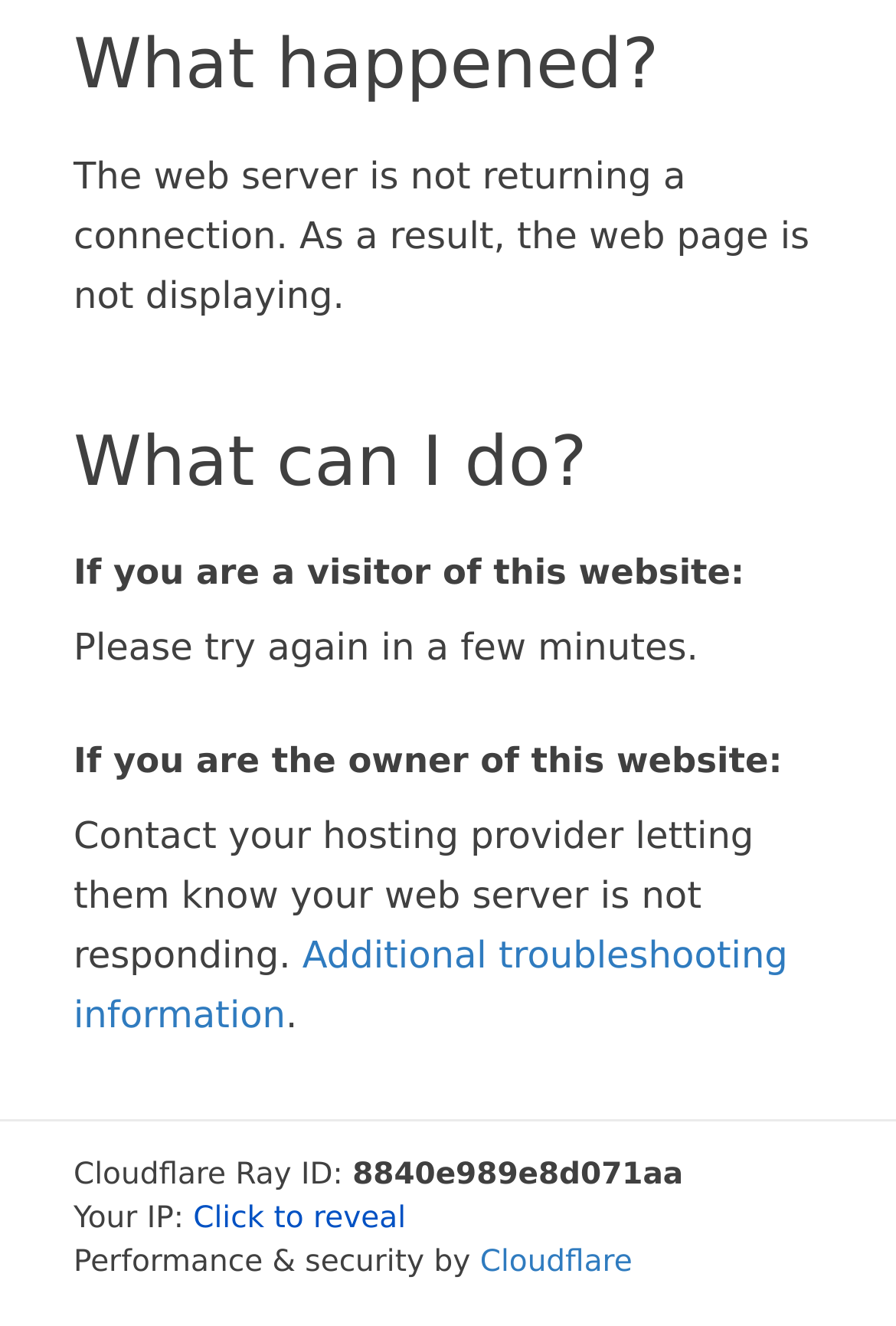Provide the bounding box coordinates of the HTML element this sentence describes: "Menu". The bounding box coordinates consist of four float numbers between 0 and 1, i.e., [left, top, right, bottom].

None